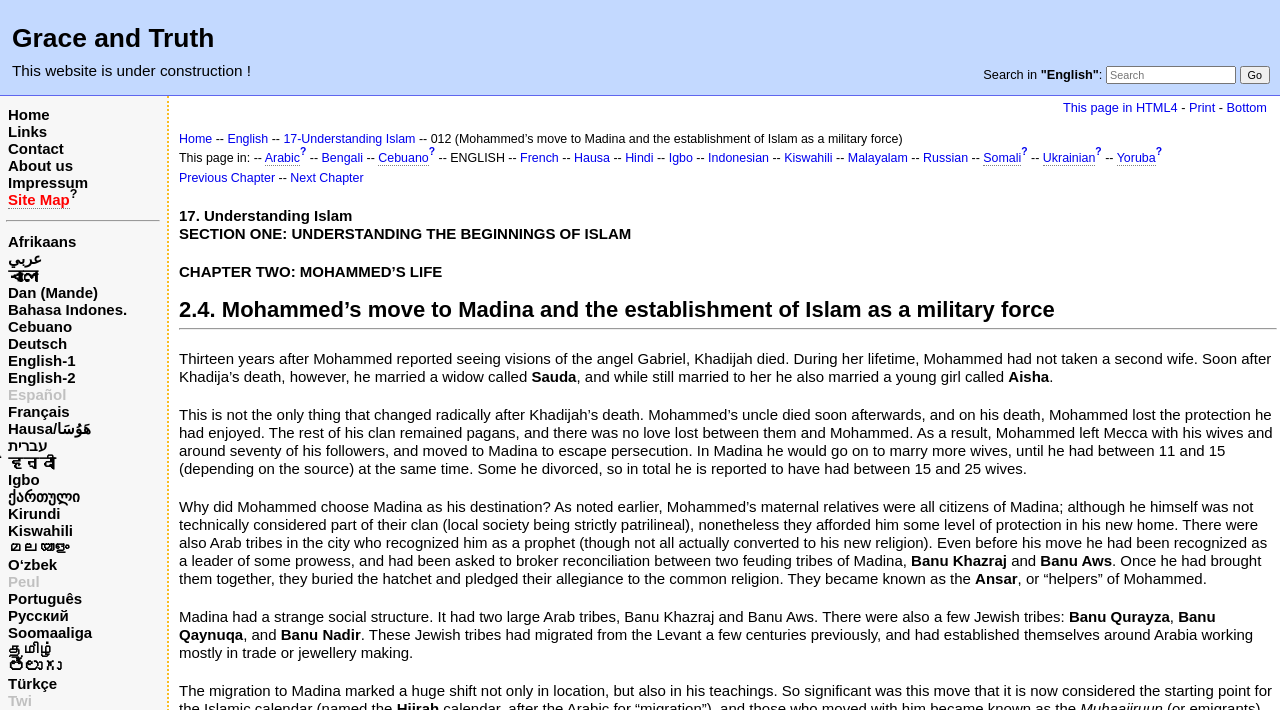Answer the question in one word or a short phrase:
Is there a search function available on the webpage?

Yes